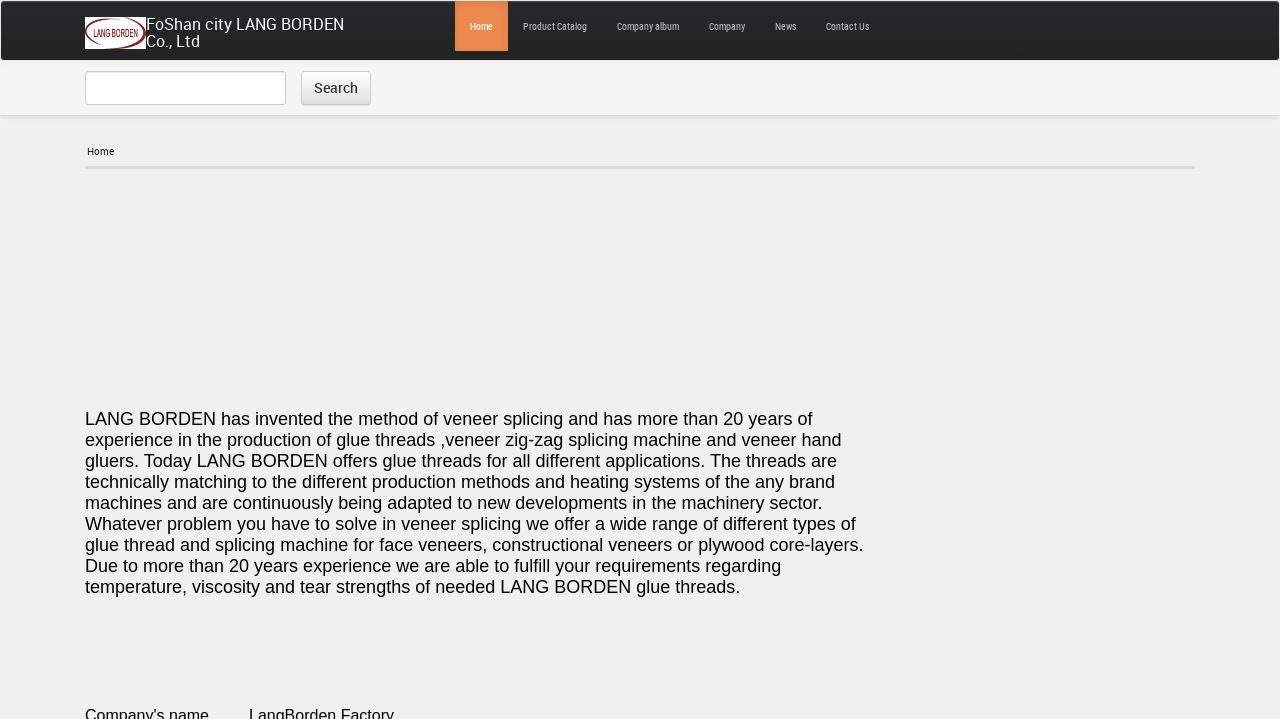What is the company's expertise?
Carefully analyze the image and provide a detailed answer to the question.

According to the webpage, LANG BORDEN has invented the method of veneer splicing and has more than 20 years of experience in the production of glue threads, veneer zig-zag splicing machine, and veneer hand gluers.